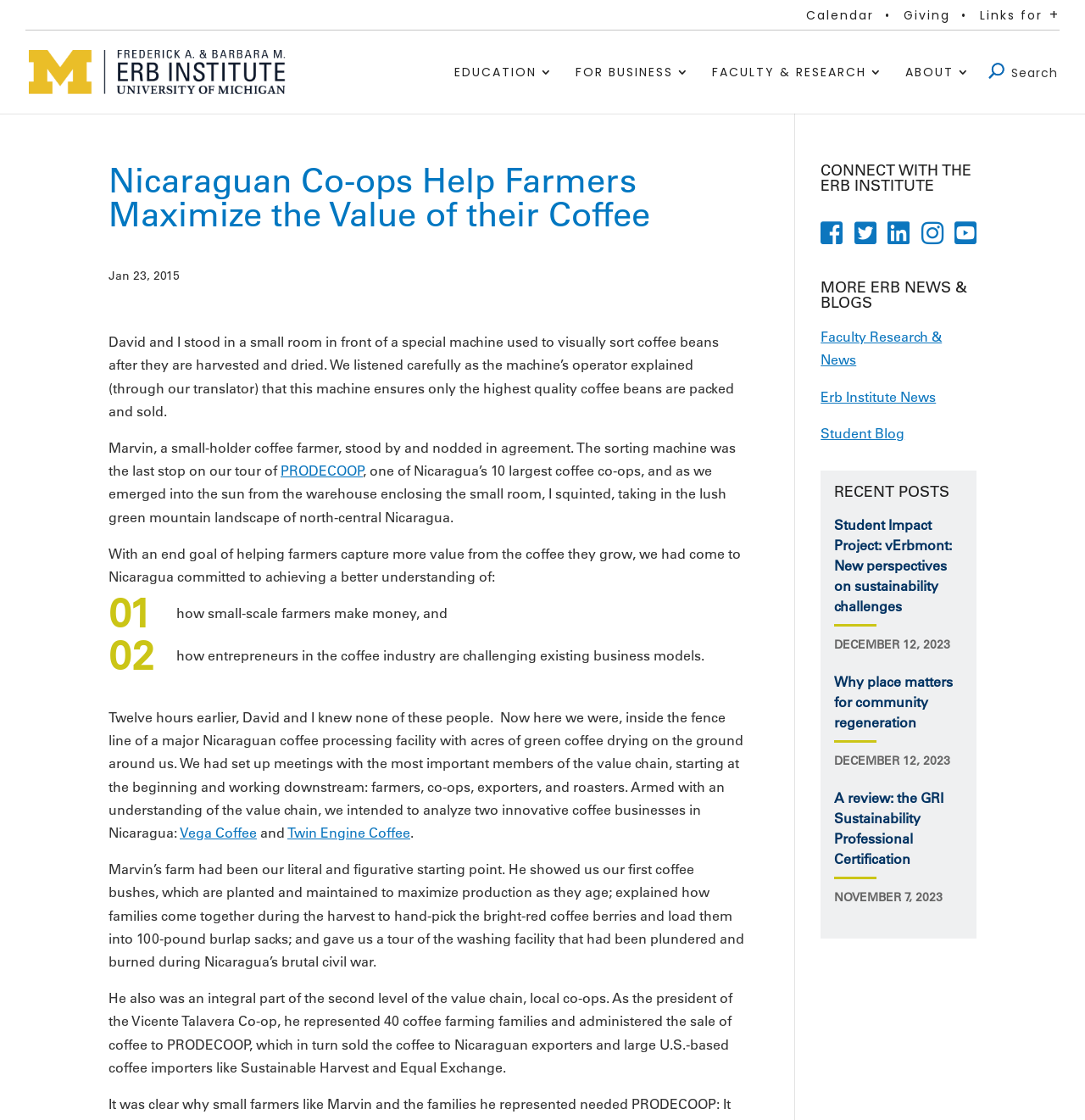Using the provided element description: "Links for", determine the bounding box coordinates of the corresponding UI element in the screenshot.

[0.903, 0.008, 0.977, 0.026]